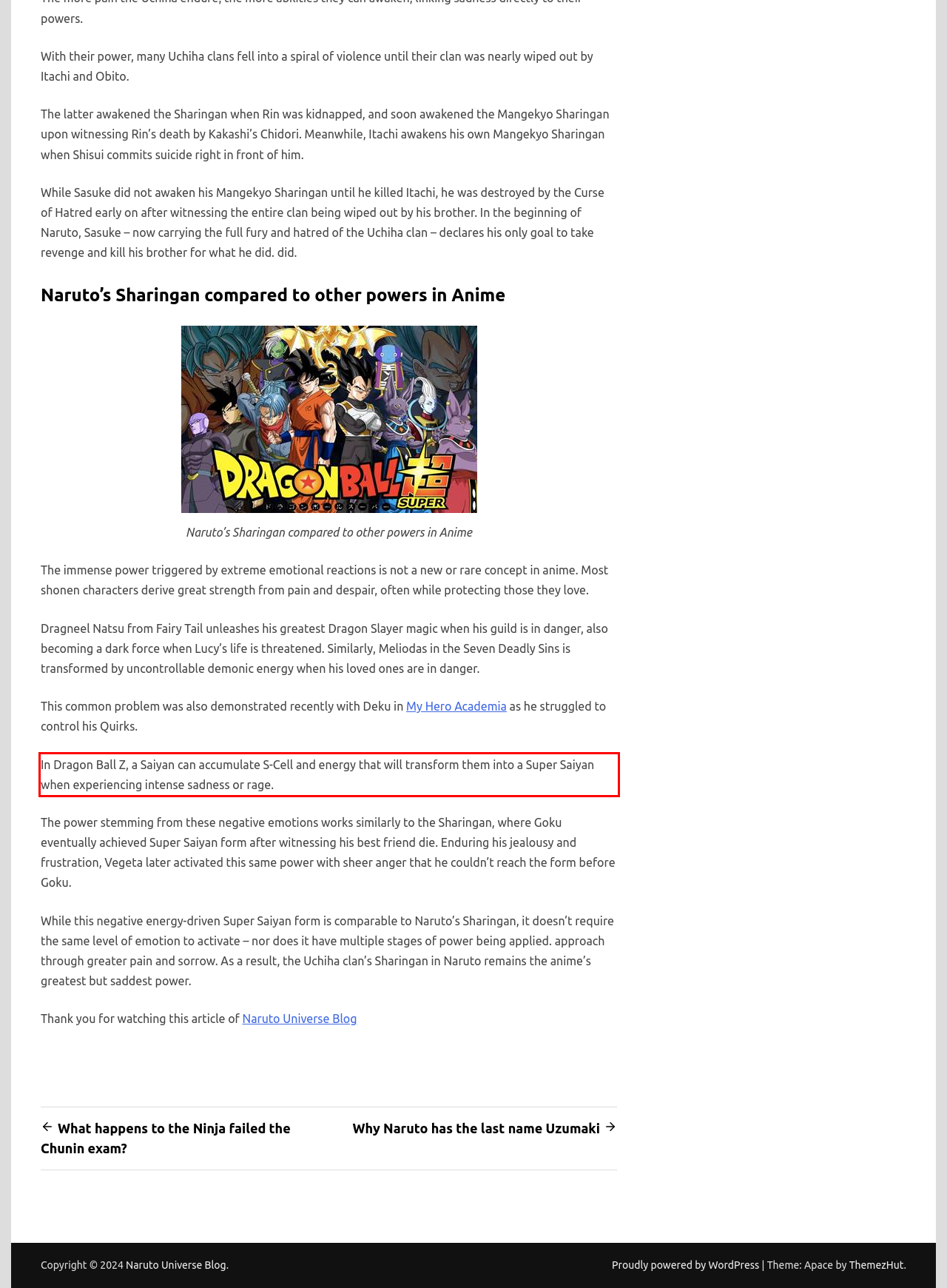Given a webpage screenshot, identify the text inside the red bounding box using OCR and extract it.

In Dragon Ball Z, a Saiyan can accumulate S-Cell and energy that will transform them into a Super Saiyan when experiencing intense sadness or rage.